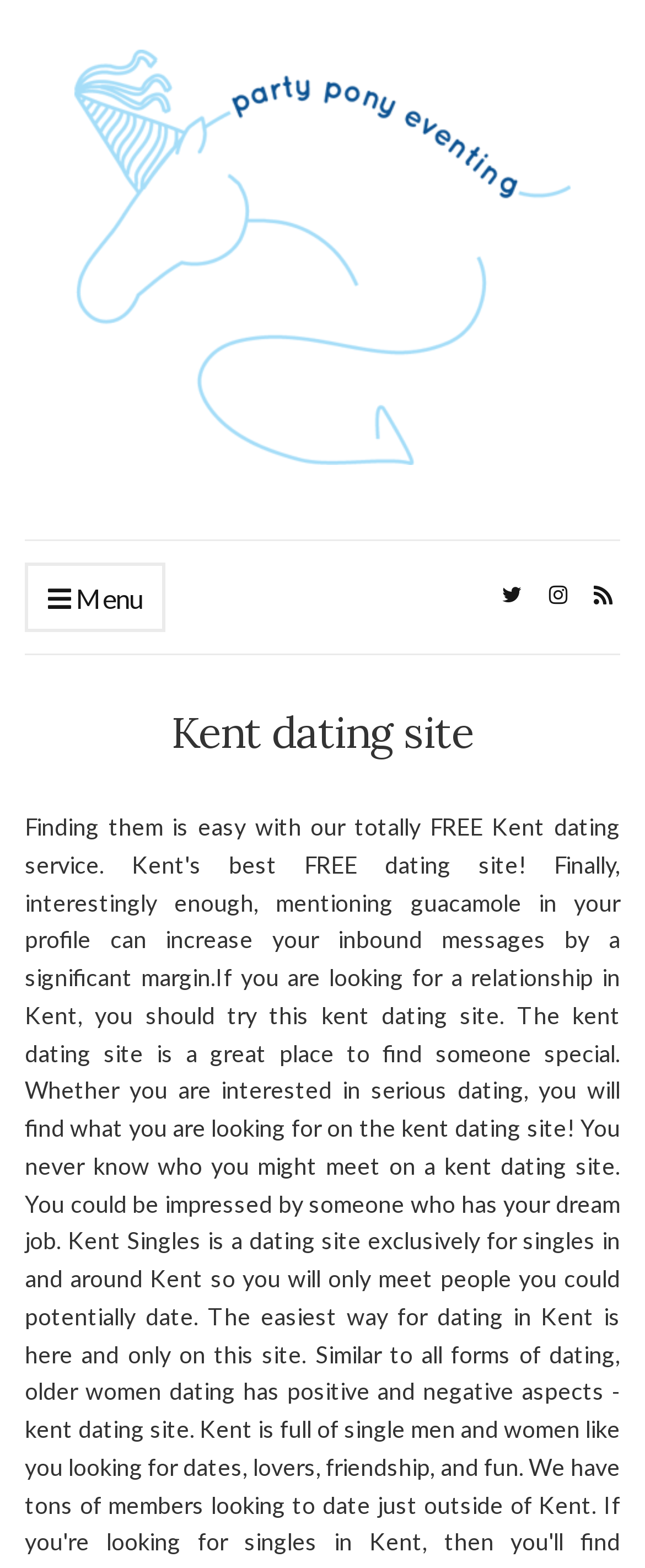Please specify the bounding box coordinates in the format (top-left x, top-left y, bottom-right x, bottom-right y), with values ranging from 0 to 1. Identify the bounding box for the UI component described as follows: Holidays

None